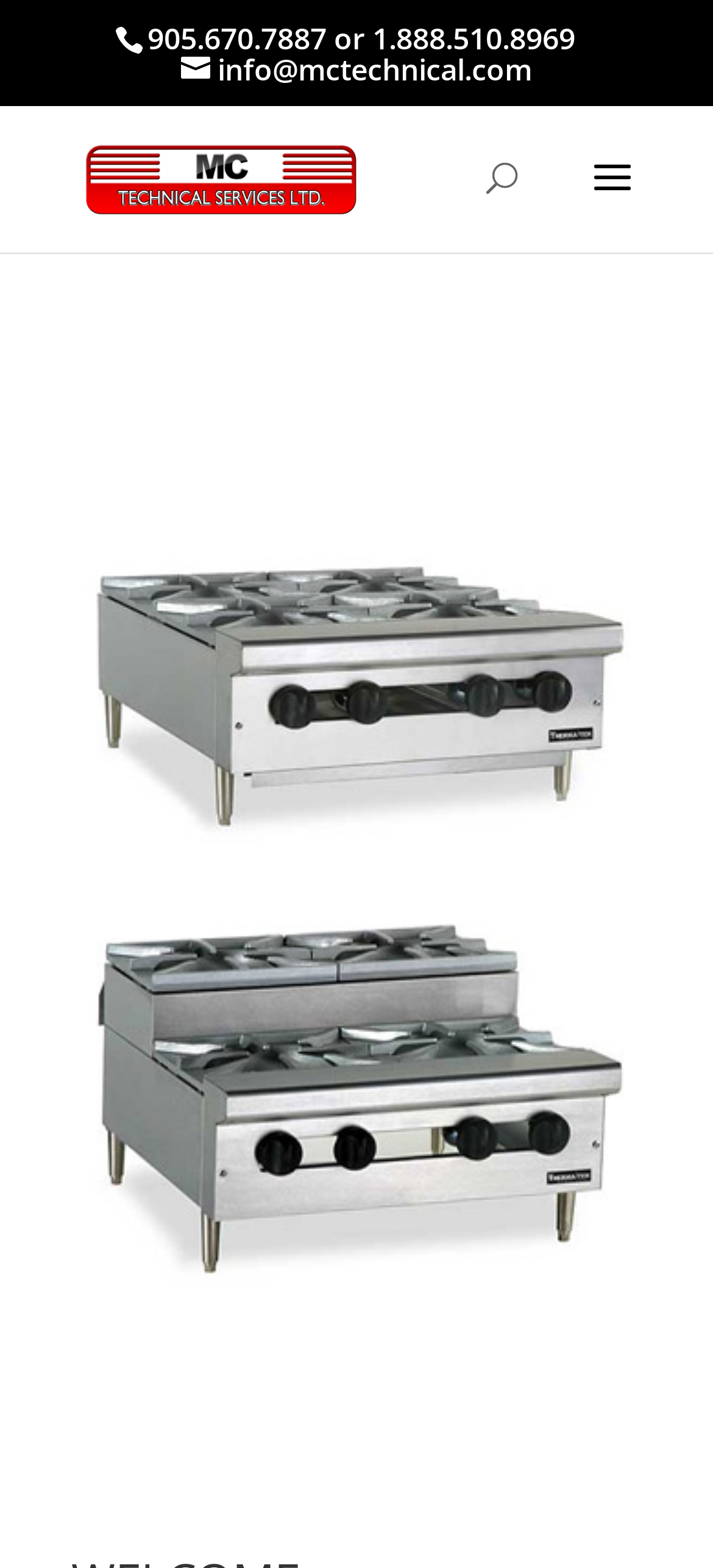Is there a search function on the webpage?
Please use the visual content to give a single word or phrase answer.

Yes